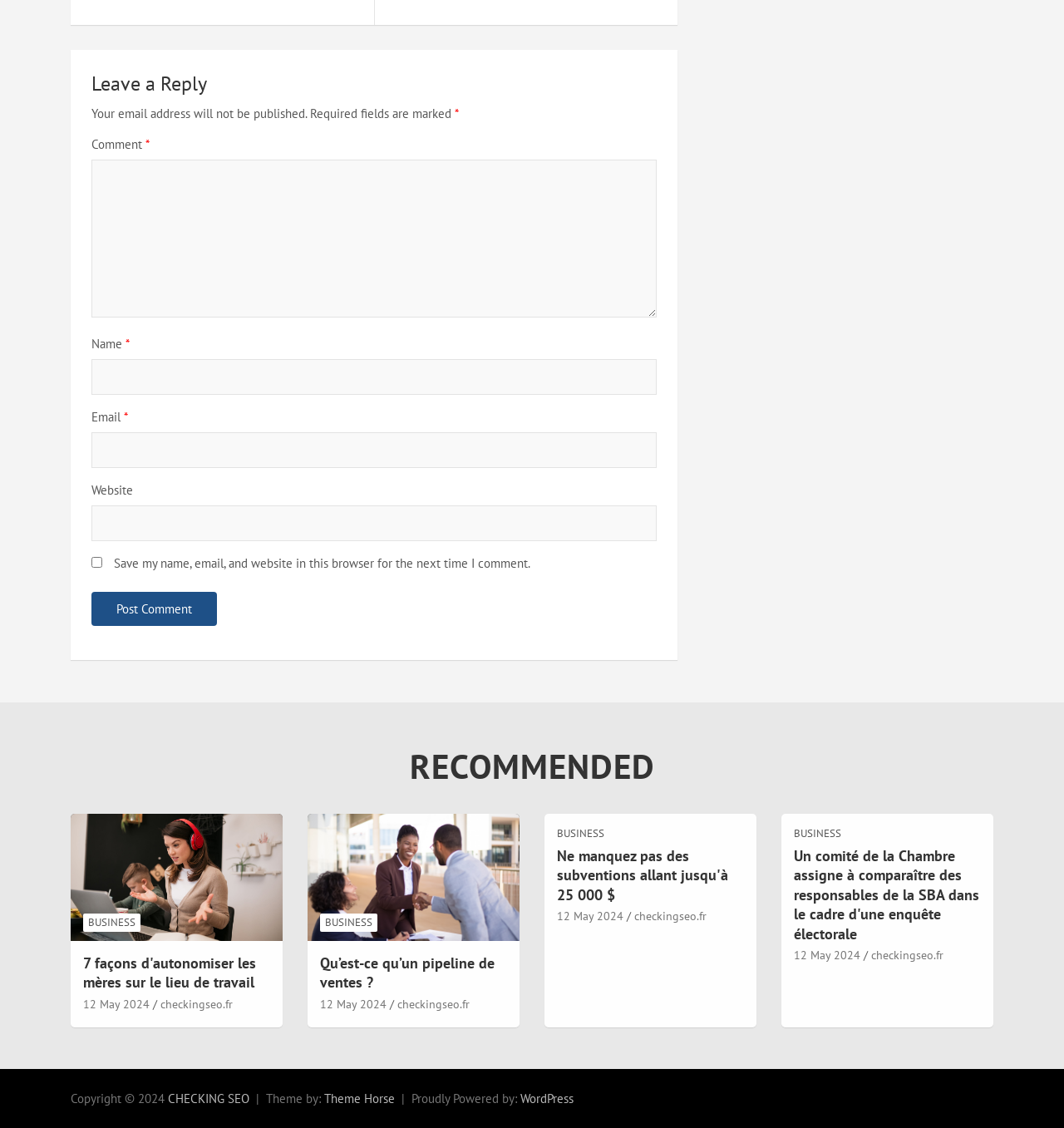Please determine the bounding box coordinates of the element's region to click for the following instruction: "Leave a comment".

[0.086, 0.142, 0.617, 0.282]